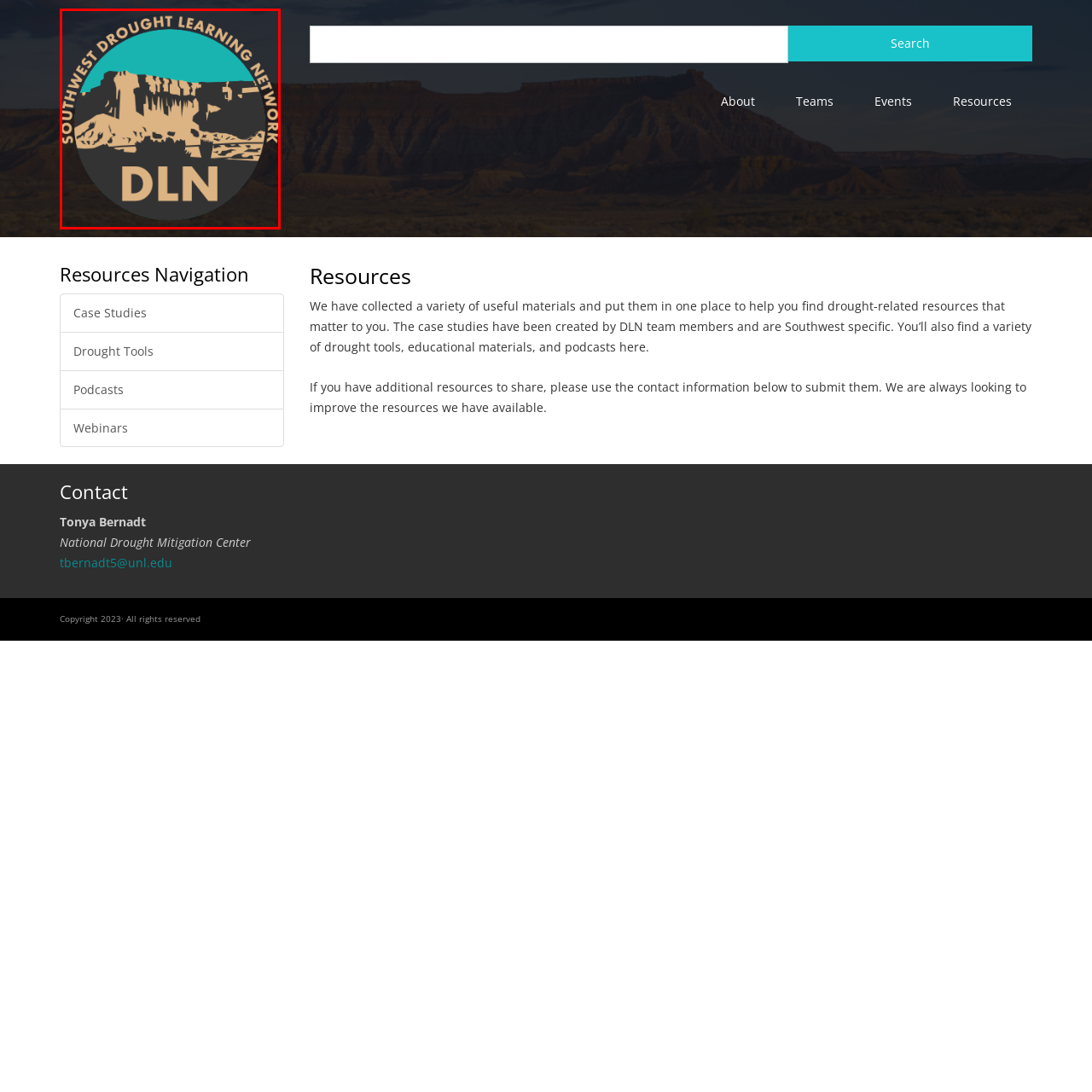Direct your attention to the image within the red bounding box and respond with a detailed answer to the following question, using the image as your reference: What is prominently featured at the bottom of the logo?

According to the caption, the acronym 'DLN' is prominently featured in large, stark lettering at the bottom of the logo, signifying the network's identity.